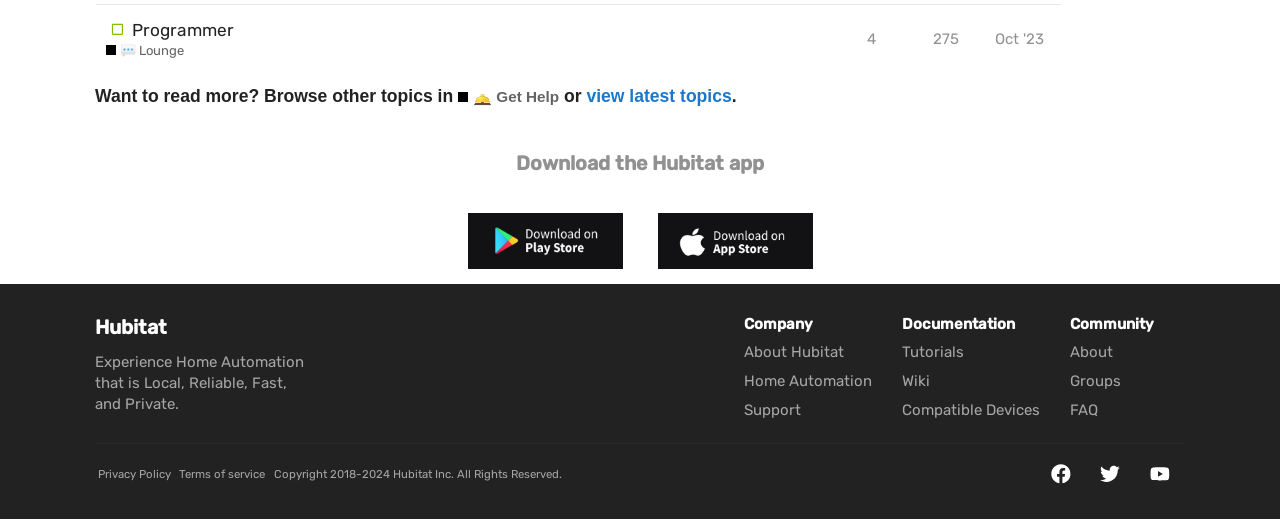What is the purpose of the 'Get Help' section?
Based on the screenshot, provide a one-word or short-phrase response.

Find answers and resources